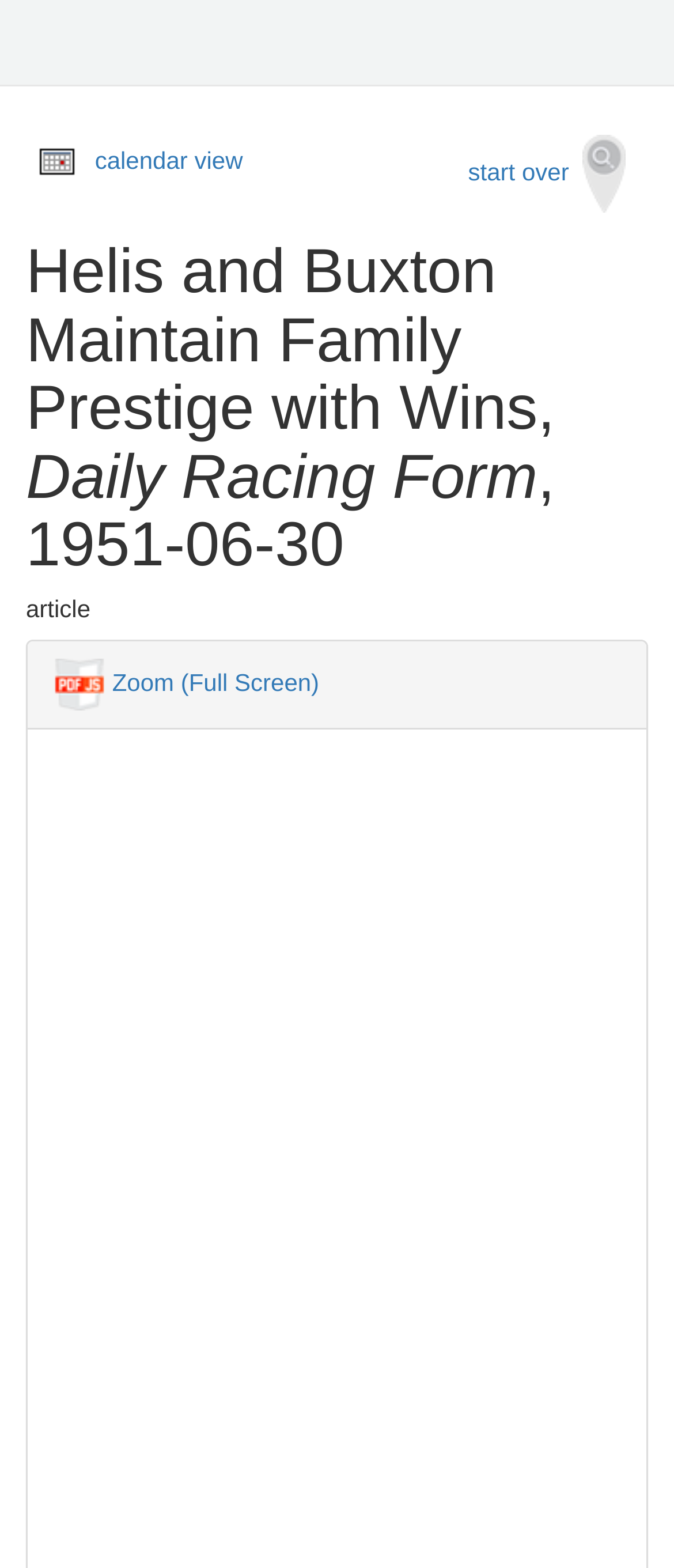What is the date of the Daily Racing Form article?
Based on the image, give a one-word or short phrase answer.

1951-06-30